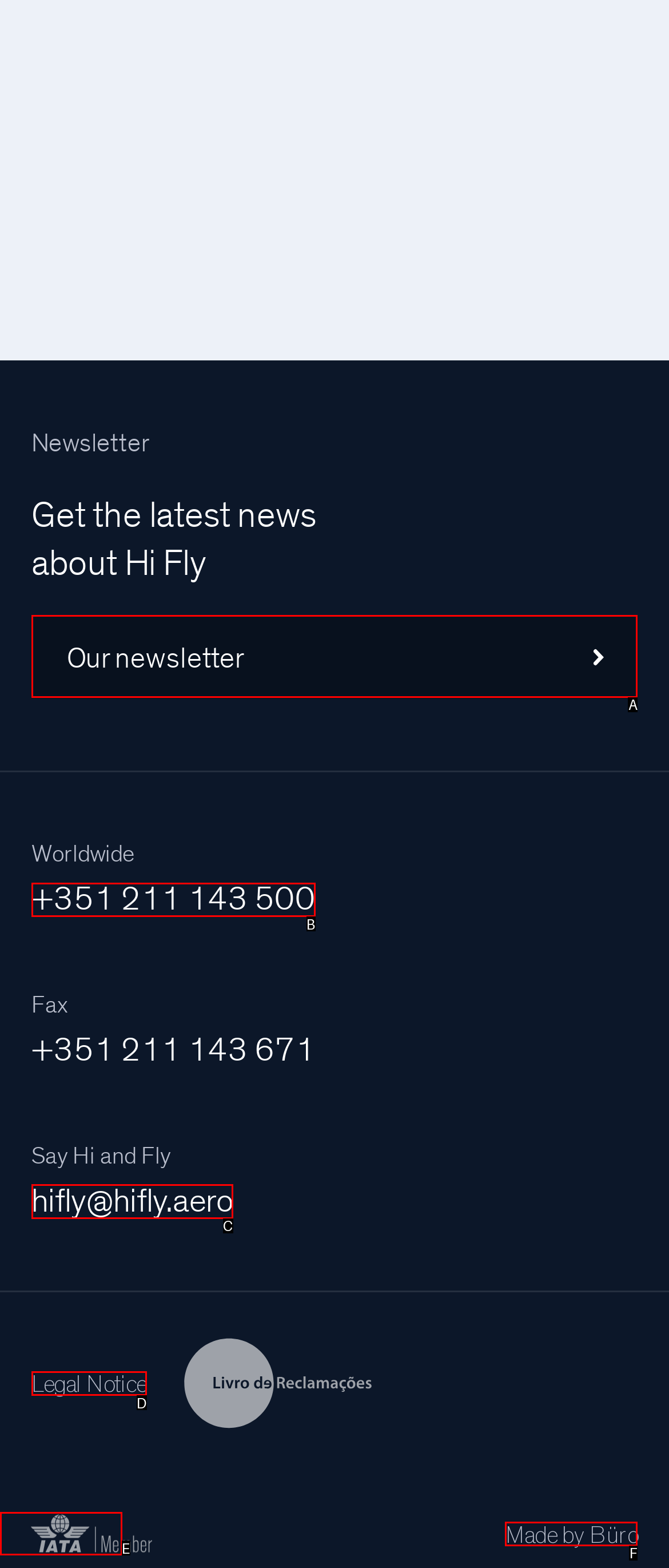Choose the option that aligns with the description: Our newsletter
Respond with the letter of the chosen option directly.

A